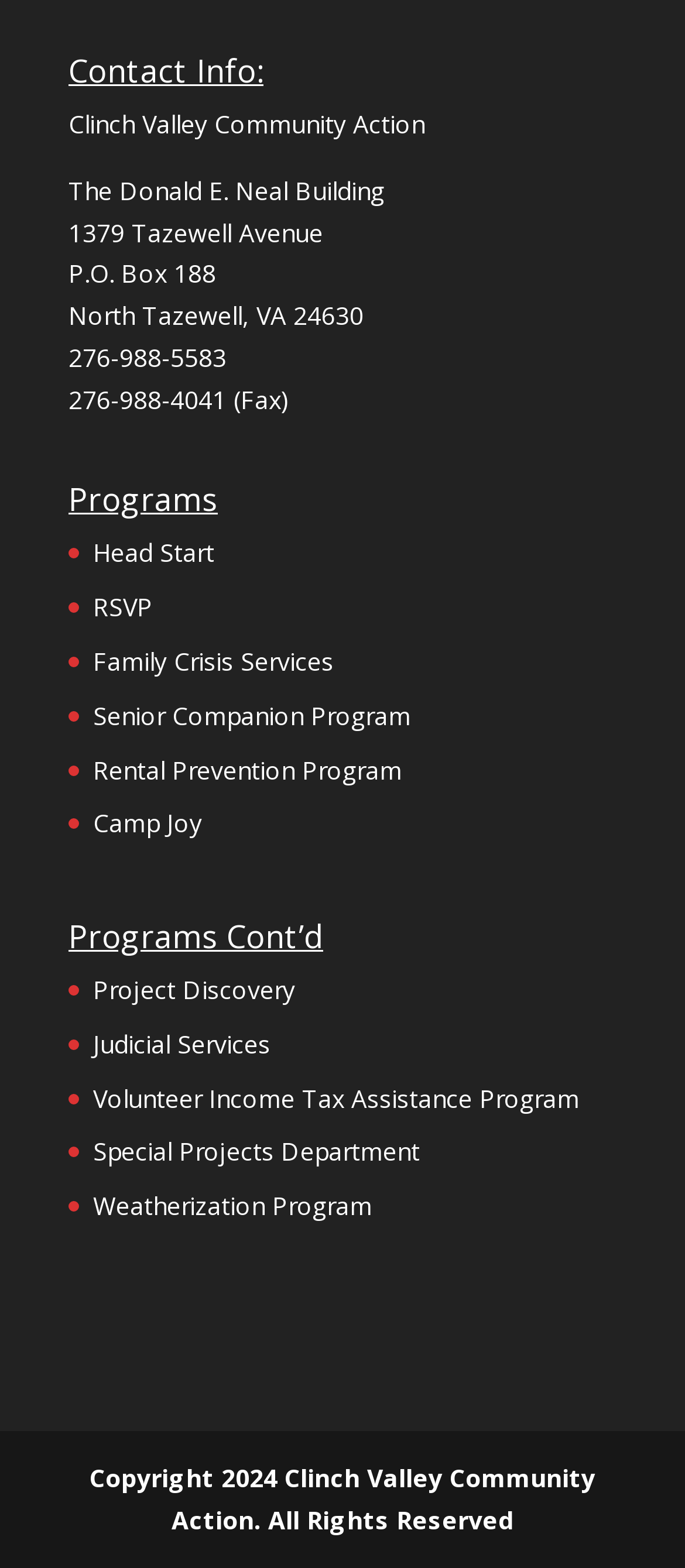What is the name of the building where Clinch Valley Community Action is located?
Craft a detailed and extensive response to the question.

I found the name of the building by looking at the contact information section of the webpage, where it lists the address as The Donald E. Neal Building, 1379 Tazewell Avenue, P.O. Box 188, North Tazewell, VA 24630.